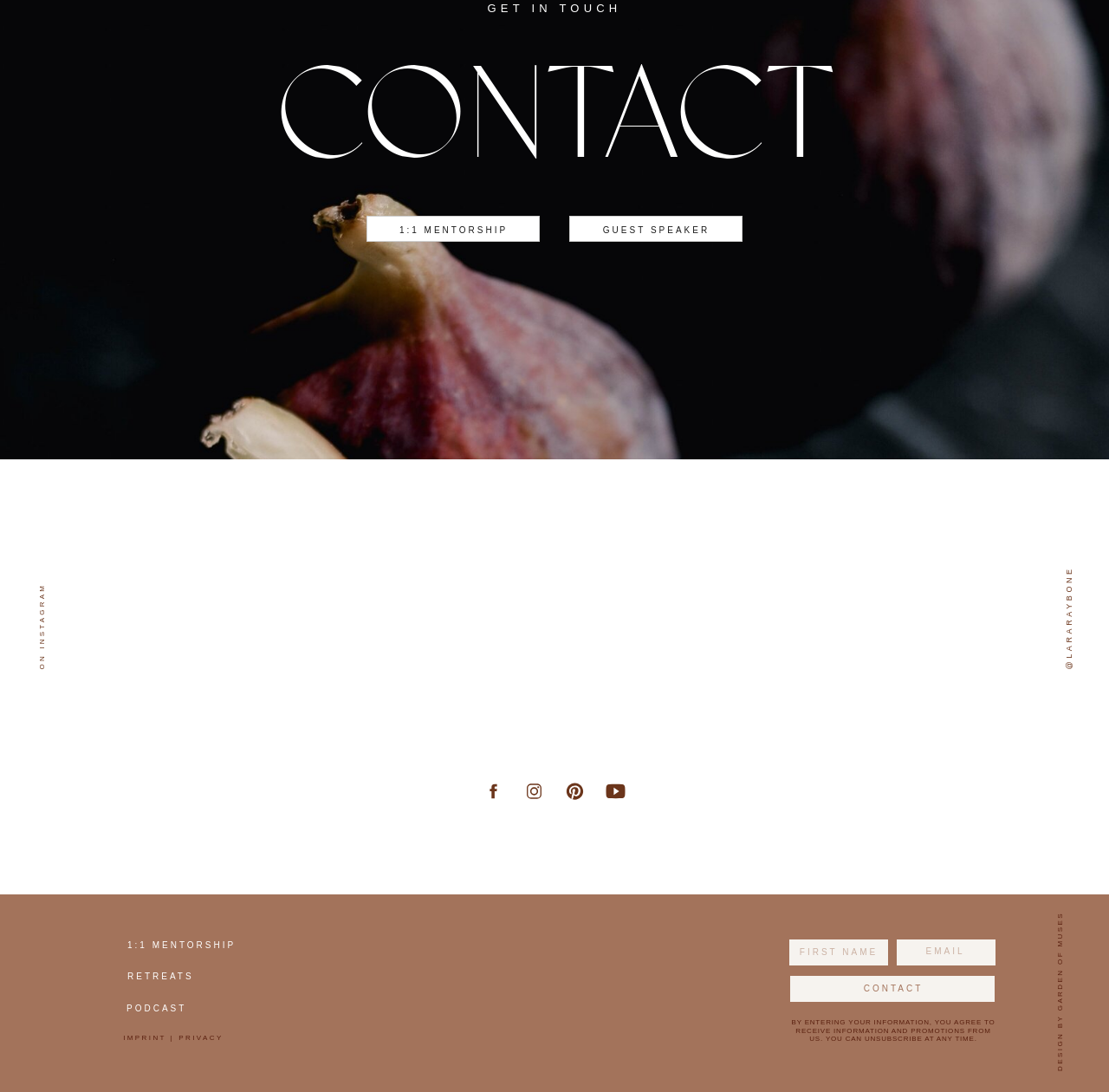Reply to the question below using a single word or brief phrase:
What is the main purpose of this webpage?

Contact